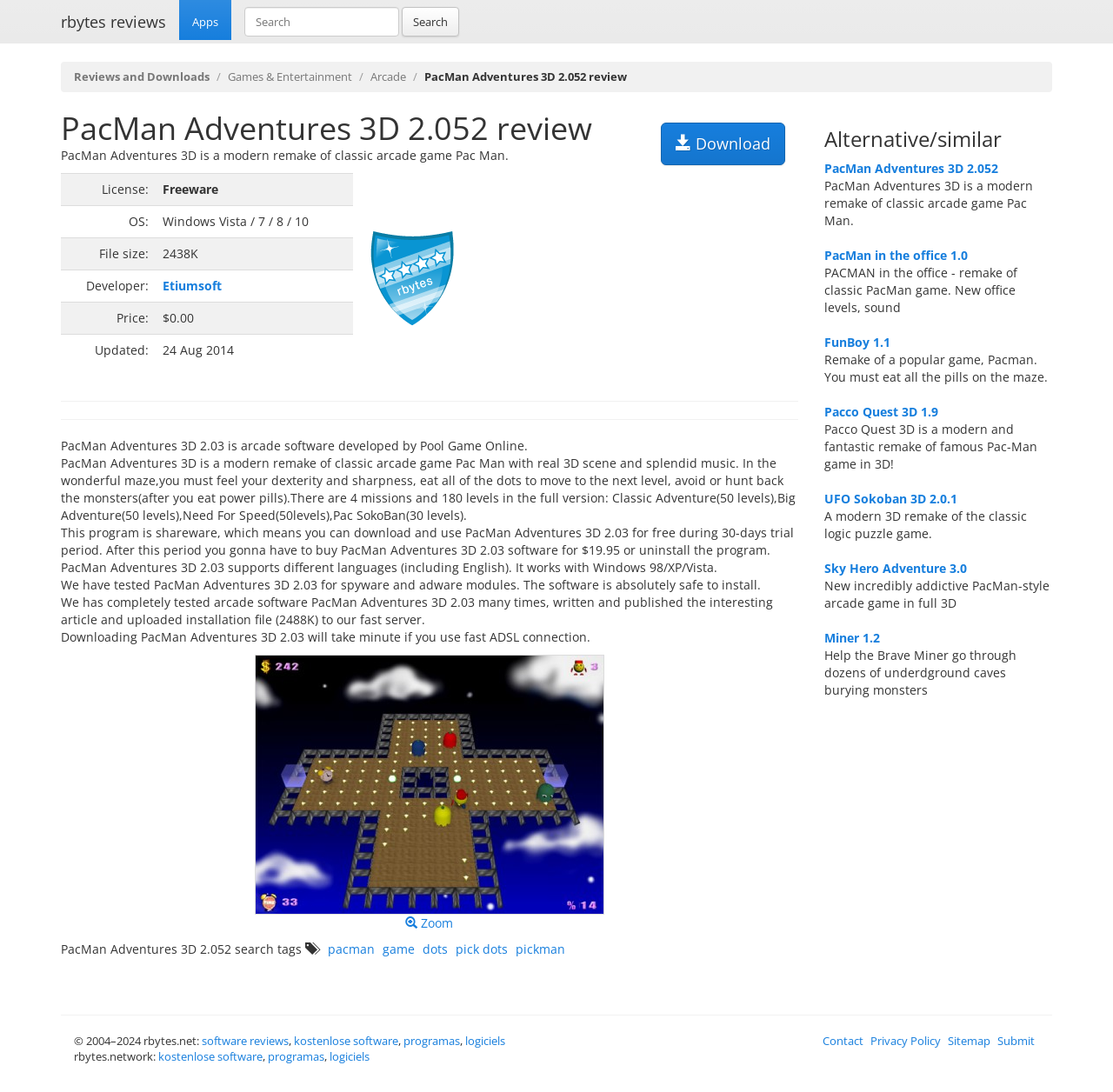Please find and report the bounding box coordinates of the element to click in order to perform the following action: "Check alternative game PacMan in the office 1.0". The coordinates should be expressed as four float numbers between 0 and 1, in the format [left, top, right, bottom].

[0.74, 0.226, 0.869, 0.242]